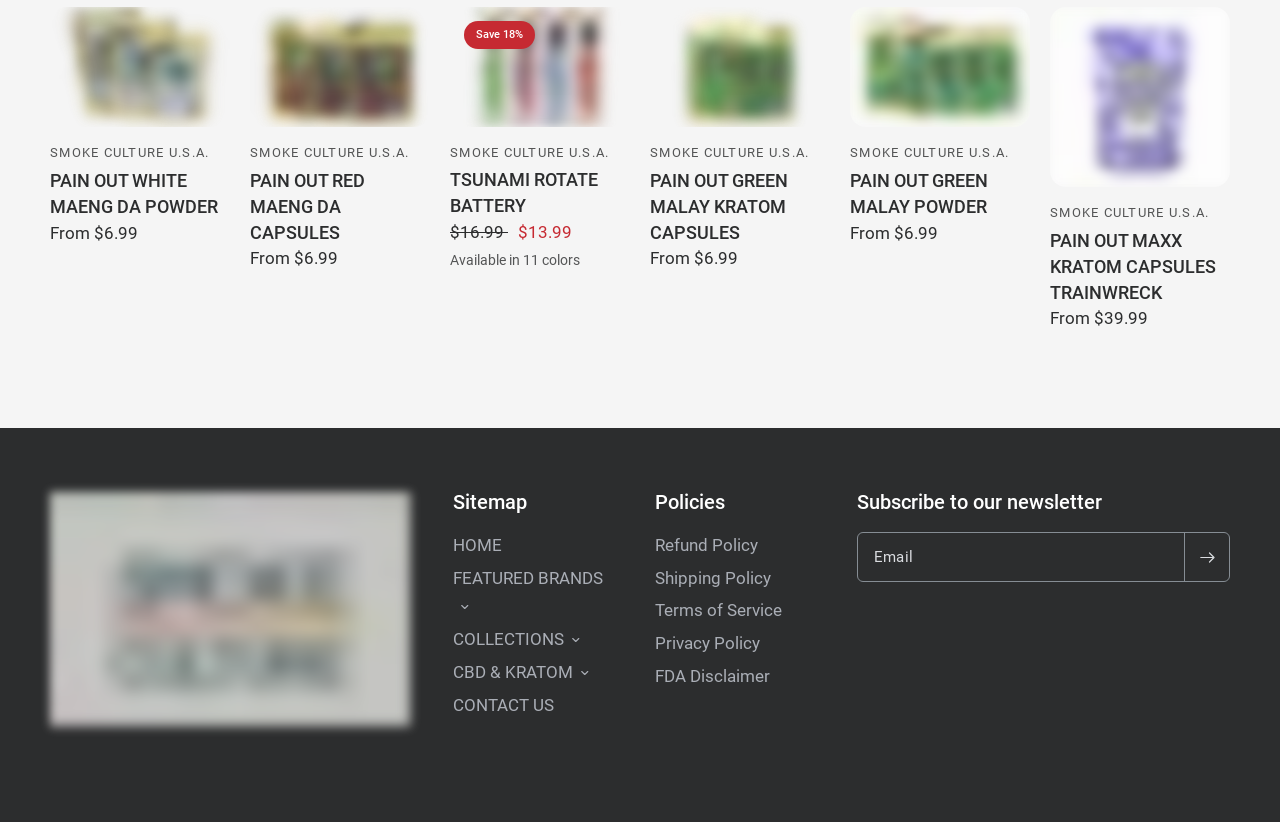Can you show the bounding box coordinates of the region to click on to complete the task described in the instruction: "Check Refund Policy"?

[0.512, 0.651, 0.592, 0.675]